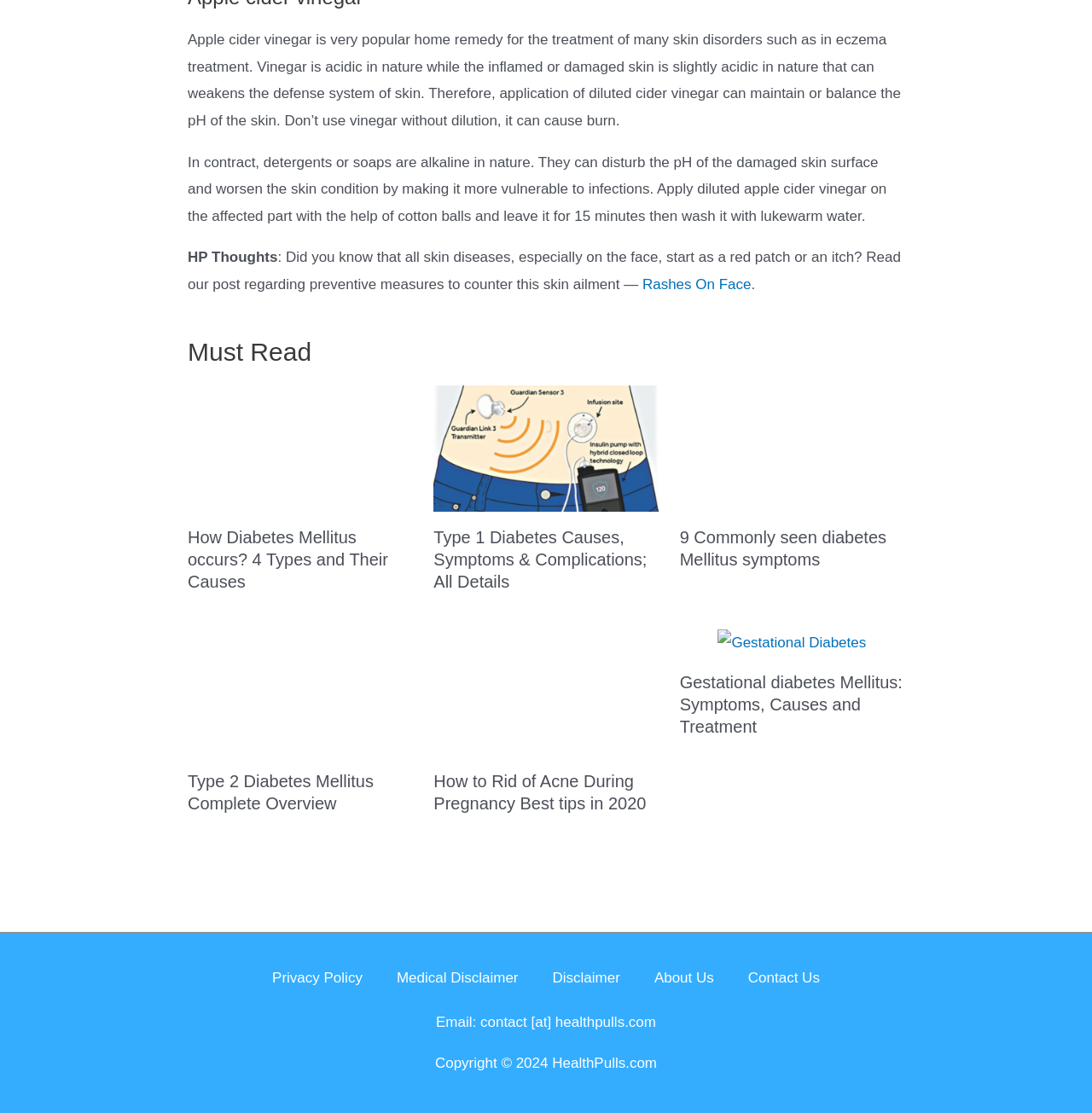What is the purpose of applying diluted apple cider vinegar on the skin?
Using the image, answer in one word or phrase.

To balance the pH of the skin